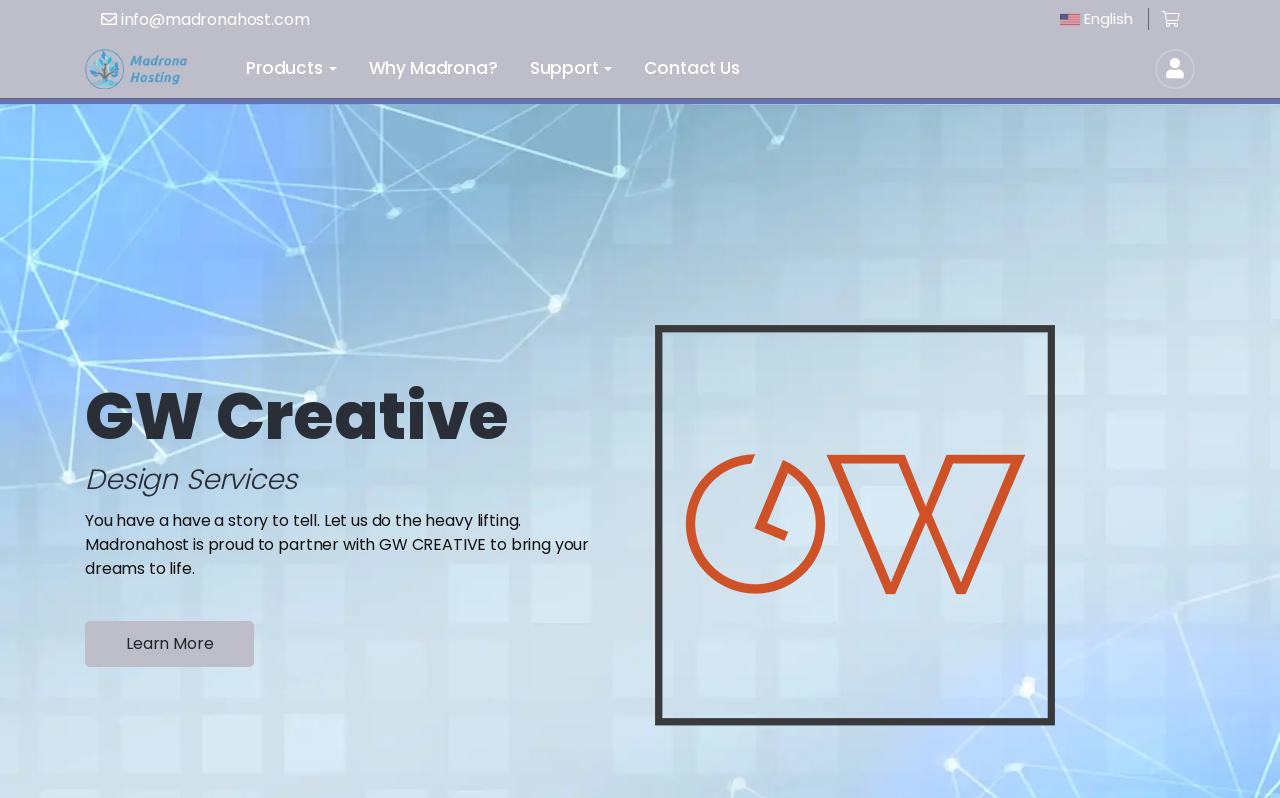Please identify the bounding box coordinates of the element on the webpage that should be clicked to follow this instruction: "Read the 'Practical Retirement Planning Tips by JoePat Roop' article". The bounding box coordinates should be given as four float numbers between 0 and 1, formatted as [left, top, right, bottom].

None